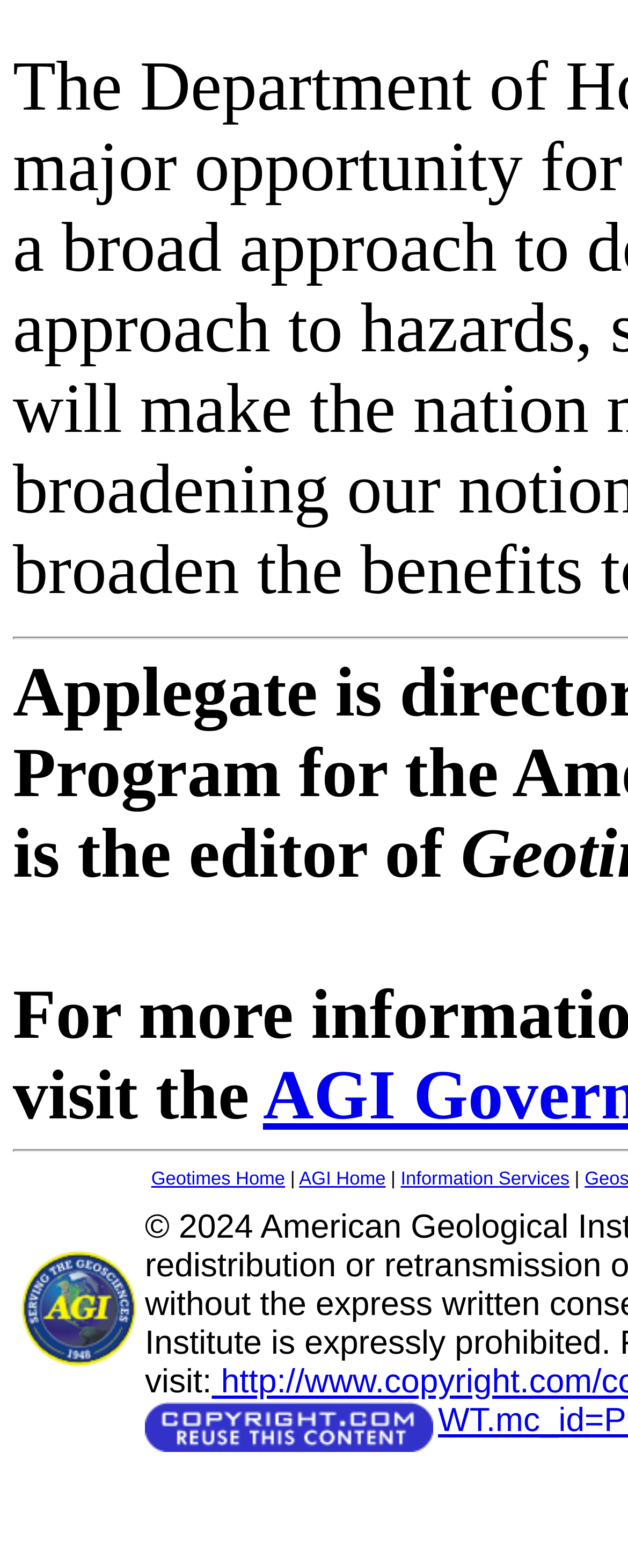Please give a succinct answer to the question in one word or phrase:
What is the purpose of the image at coordinates [0.028, 0.797, 0.221, 0.874]?

Decoration